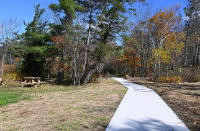What season is depicted in the image?
From the image, respond using a single word or phrase.

Fall